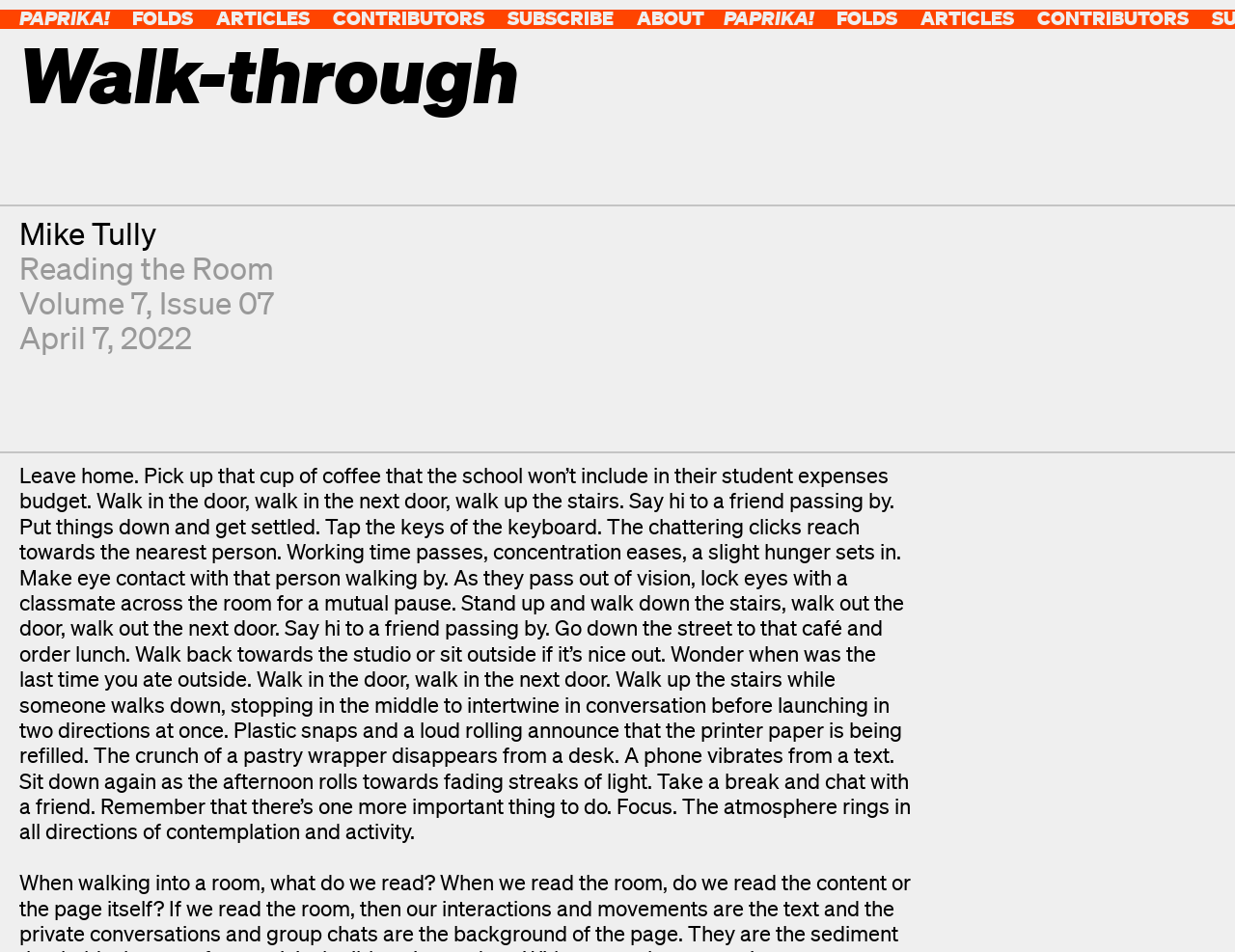Is there a list of contributors?
Answer the question based on the image using a single word or a brief phrase.

Yes